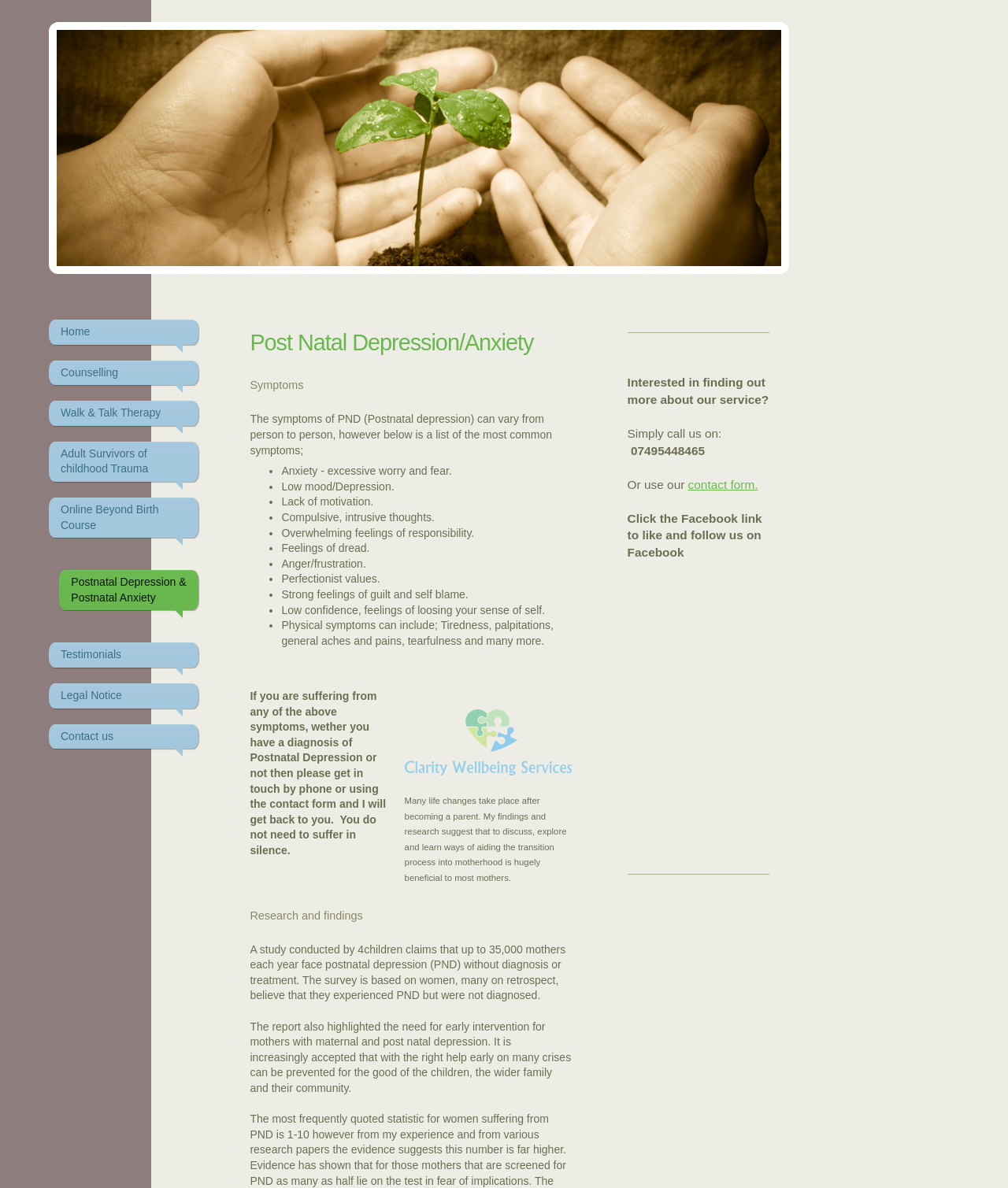Find the bounding box coordinates for the area that should be clicked to accomplish the instruction: "visit next post".

None